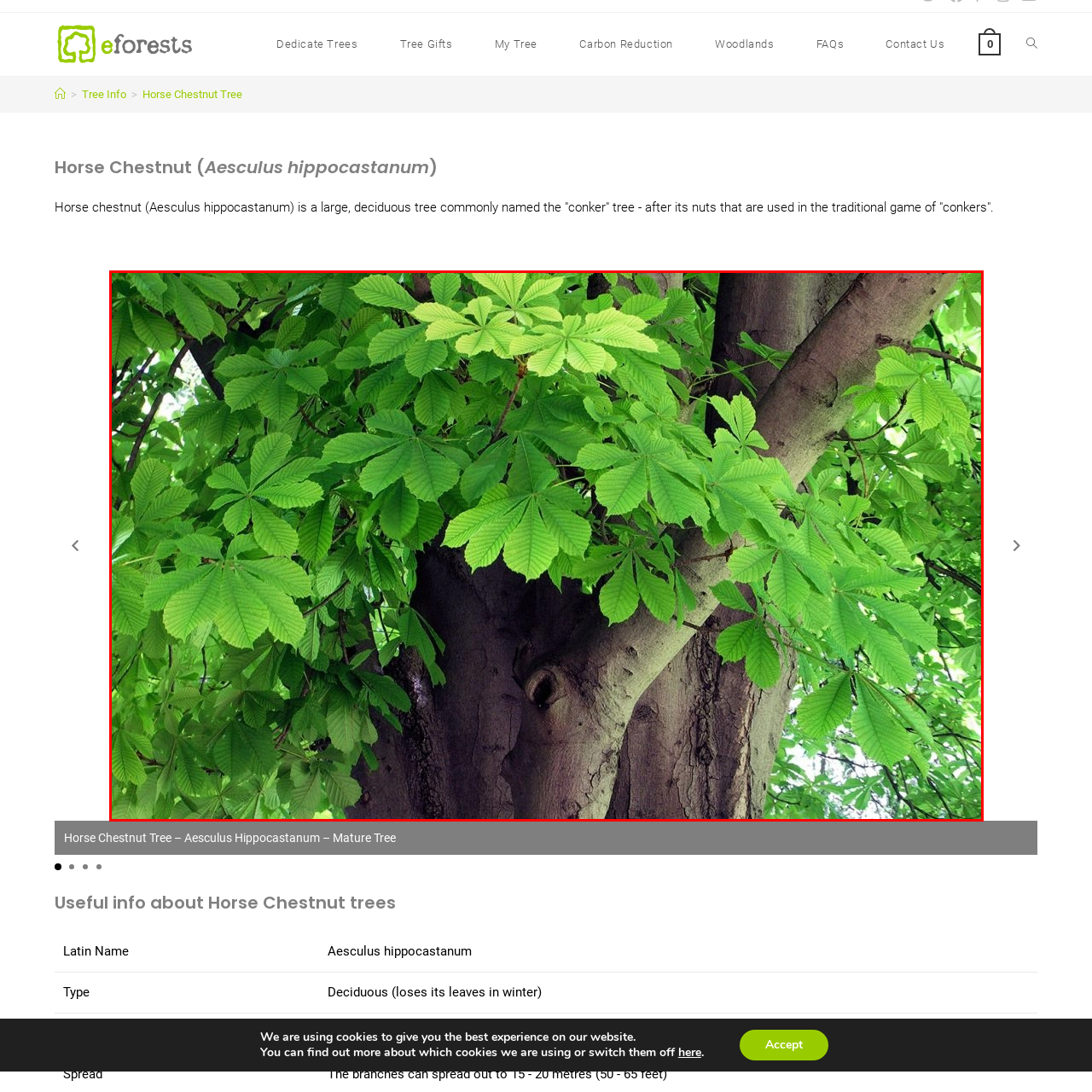Look at the region marked by the red box and describe it extensively.

This image depicts a mature Horse Chestnut tree (Aesculus hippocastanum), showcasing its vibrant green foliage. The focus is on the thick, textured trunk that supports a lush canopy of palmate leaves, each consisting of several leaflets that radiate from a central point. The rich green color of the leaves reflects the tree’s health and vitality, suggesting a flourishing ecosystem. Known for producing conkers, this deciduous tree adds beauty and shade to landscapes, particularly during the spring and summer months. The detailed features of the tree highlight its significance in nature and its role as a habitat for various wildlife.